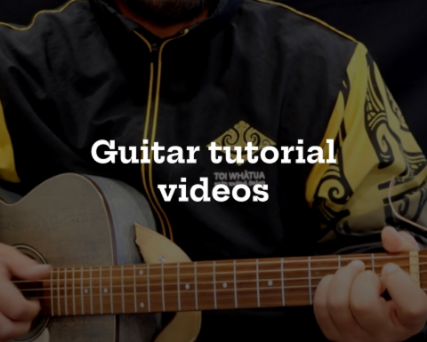What is the purpose of the image?
Answer briefly with a single word or phrase based on the image.

Guitar tutorial